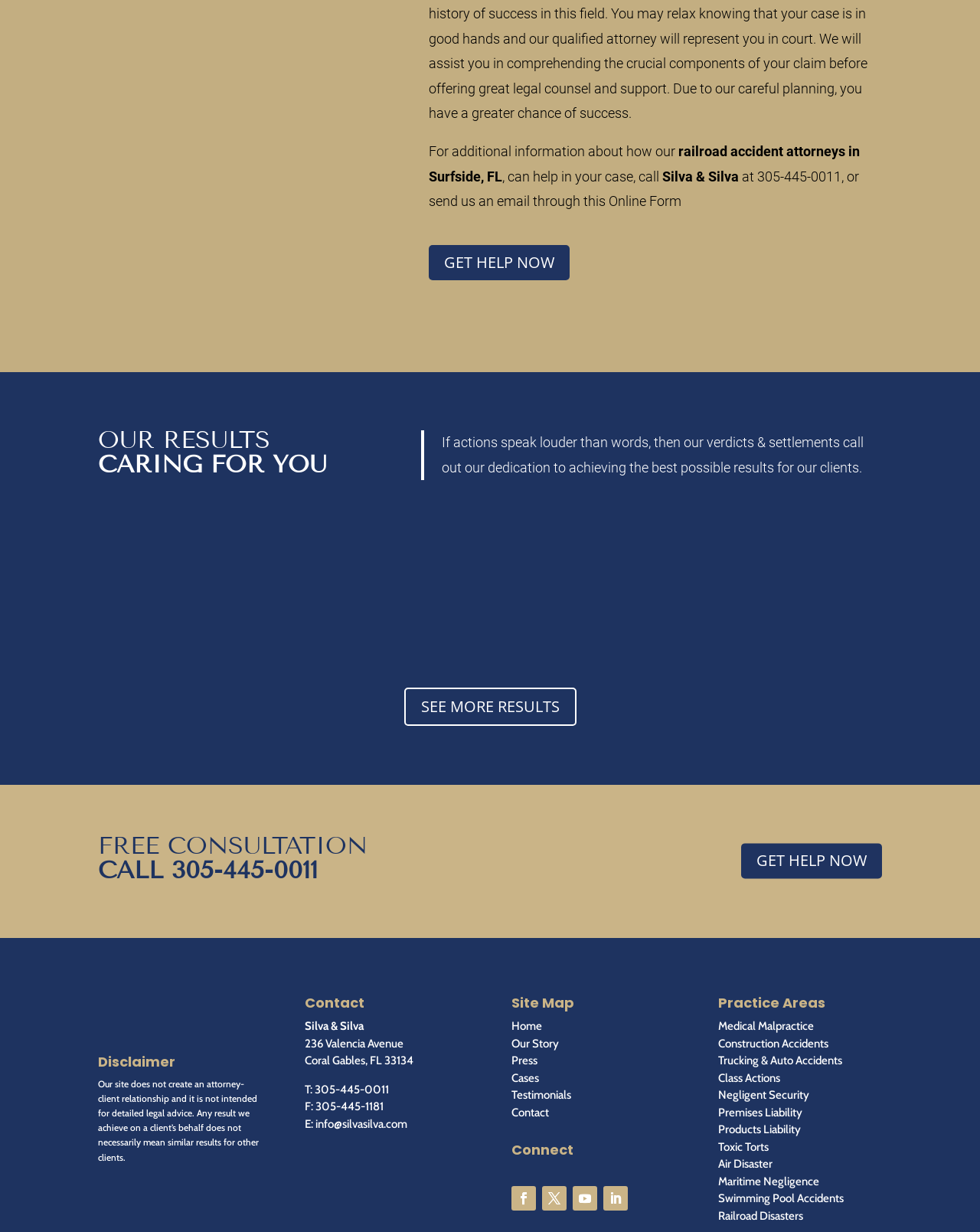Find the bounding box coordinates of the clickable region needed to perform the following instruction: "Get help now". The coordinates should be provided as four float numbers between 0 and 1, i.e., [left, top, right, bottom].

[0.438, 0.199, 0.581, 0.227]